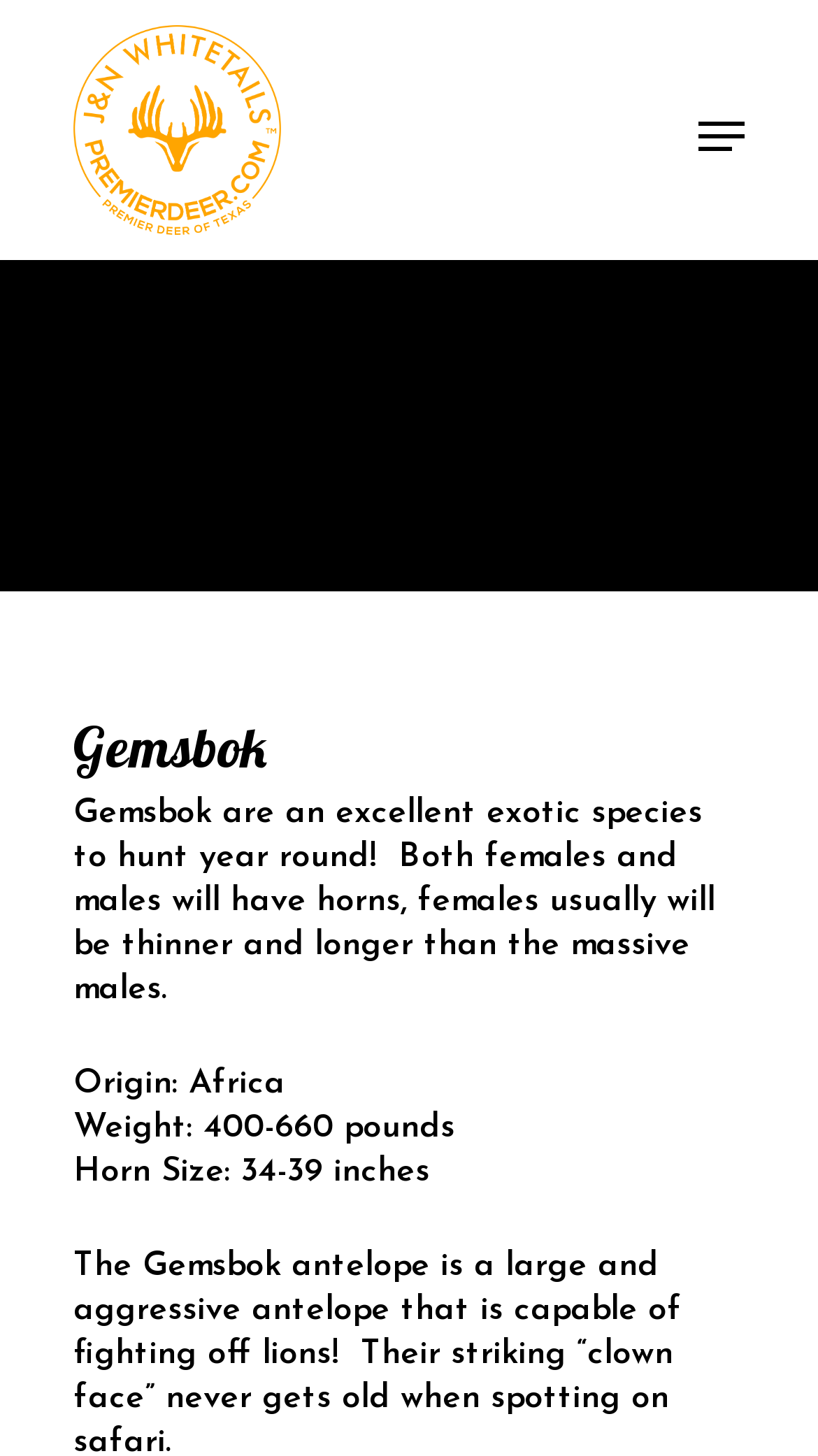Refer to the screenshot and give an in-depth answer to this question: What is the origin of Gemsbok?

The webpage provides information about Gemsbok, including its origin, which is stated as 'Africa' in the section 'Origin:'.